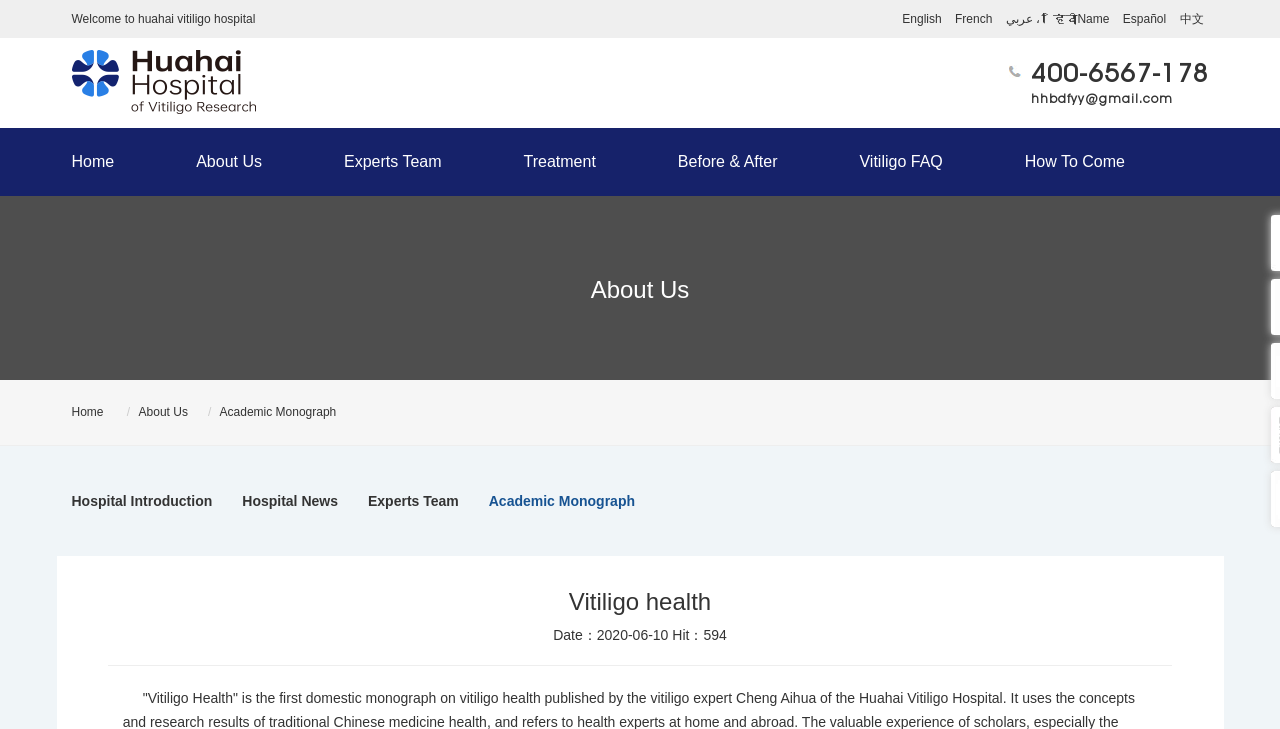Analyze and describe the webpage in a detailed narrative.

The webpage is about Huahai Vitiligo Hospital. At the top, there is a welcome message "Welcome to huahai vitiligo hospital". Below it, there are six language options: English, French, Arabic, Hindi, Spanish, and Chinese. 

To the left of the language options, there is a logo, which is an image. Below the logo, there is a phone number "400-6567-178" and an email address "hhbdfyy@gmail.com". 

On the top navigation bar, there are seven links: Home, About Us, Experts Team, Treatment, Before & After, Vitiligo FAQ, and How To Come. 

Below the navigation bar, there is a heading "About Us" followed by a section with four links: Home, About Us, Academic Monograph, and Hospital Introduction. 

Further down, there are three more links: Hospital News, Experts Team, and Academic Monograph. 

The webpage also has a section titled "Vitiligo health" with a subheading "Date：2020-06-10 Hit：594".